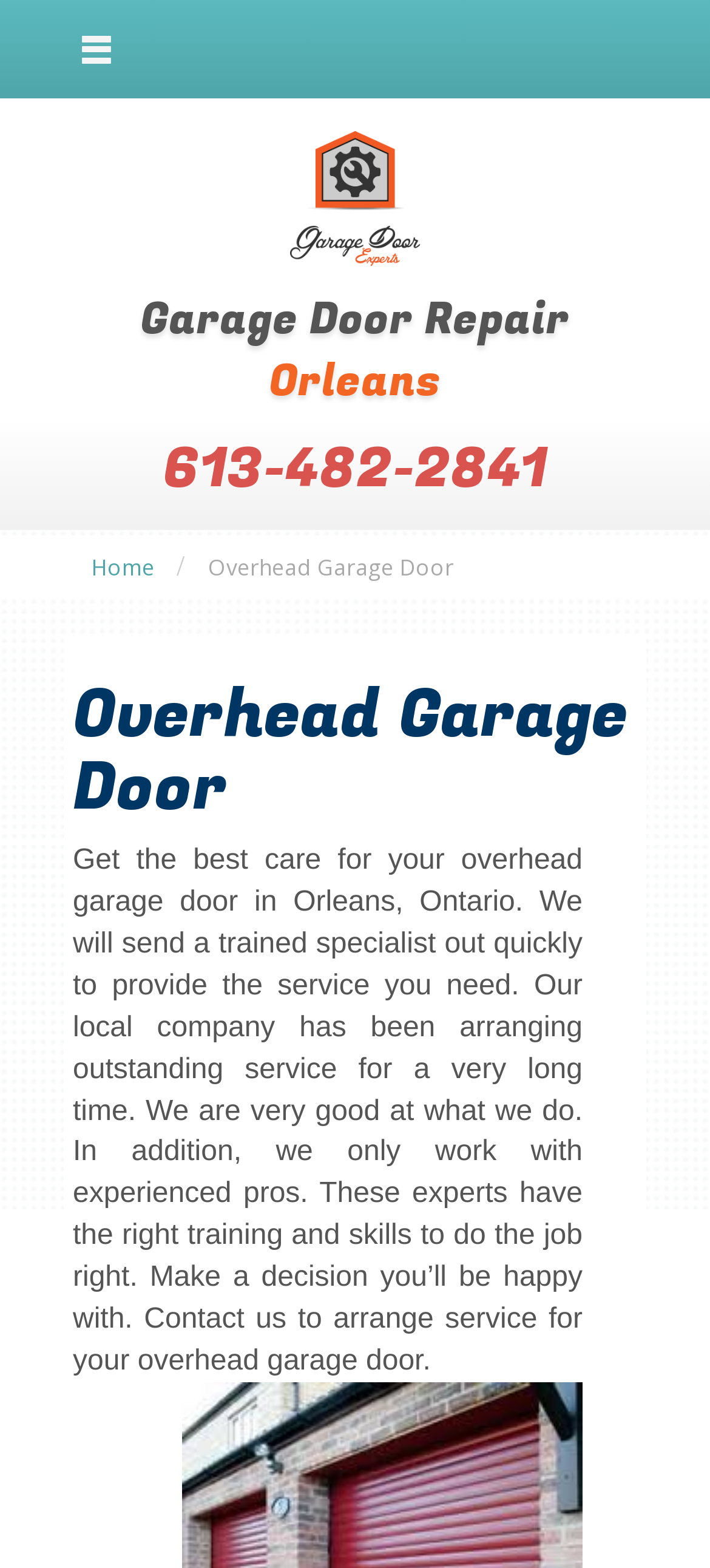Where is the company located? Based on the screenshot, please respond with a single word or phrase.

Orleans, Ontario